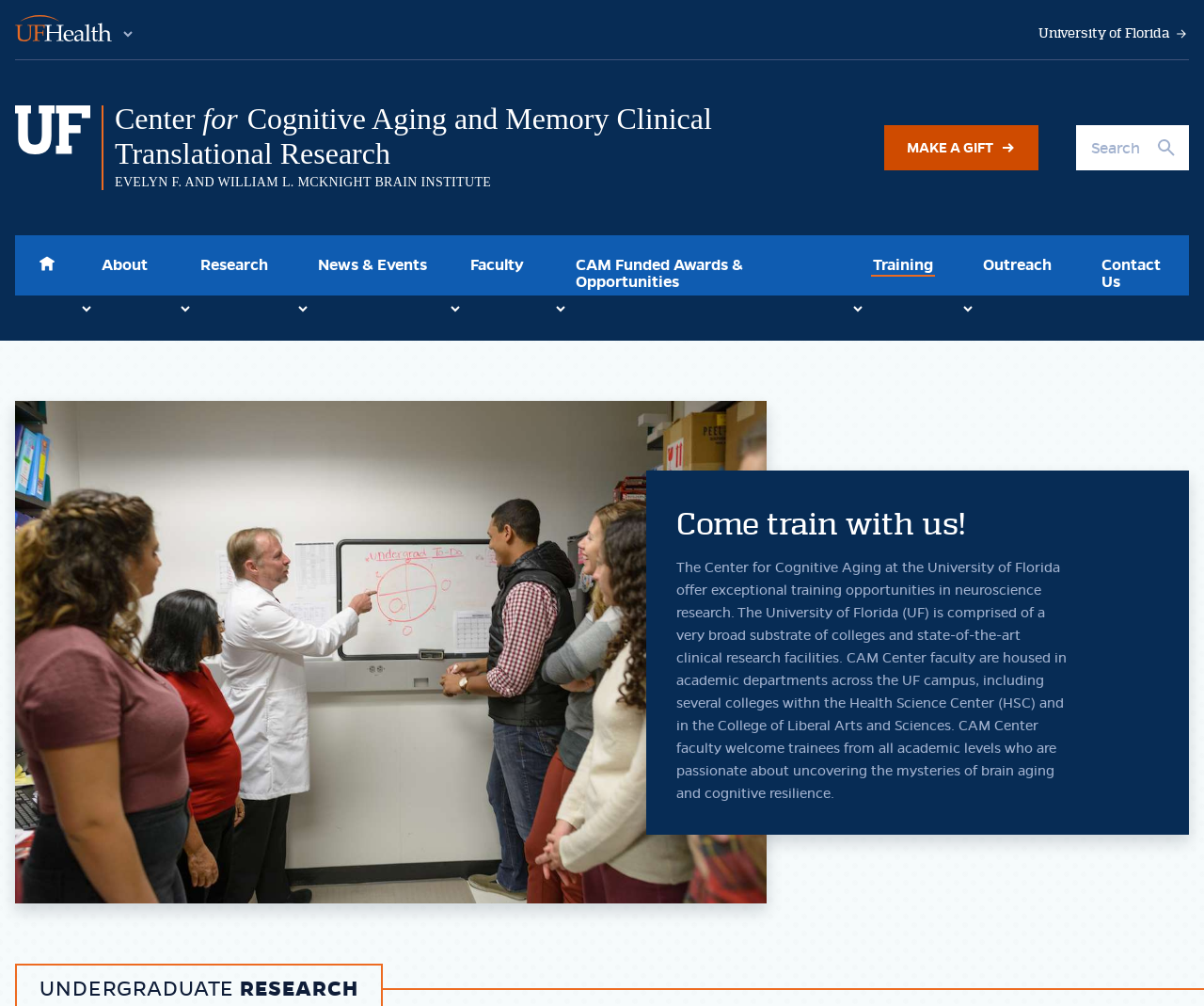Use a single word or phrase to answer the question:
What is the topic of the article on the webpage?

Training opportunities in neuroscience research